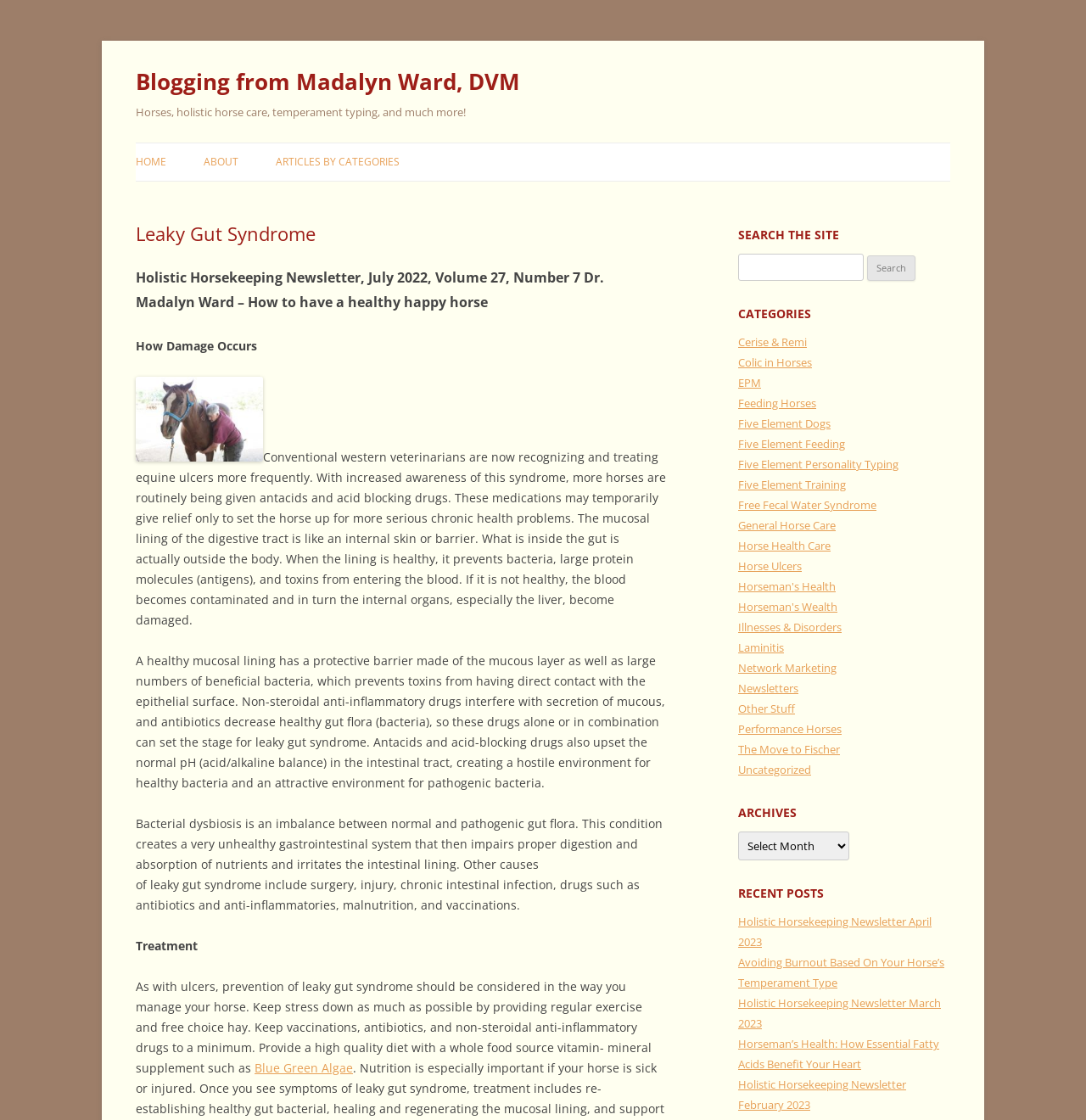Illustrate the webpage's structure and main components comprehensively.

This webpage is about holistic horse care and features a blog by Dr. Madalyn Ward, DVM. At the top of the page, there is a heading that reads "Blogging from Madalyn Ward, DVM" and a link to the blog's homepage. Below this, there is a heading that summarizes the content of the page: "Holistic Horsekeeping Newsletter, July 2022, Volume 27, Number 7 Dr. Madalyn Ward – How to have a healthy happy horse."

The main content of the page is divided into several sections. The first section discusses Leaky Gut Syndrome, a health issue in horses. This section includes several paragraphs of text that explain how damage occurs, the causes of Leaky Gut Syndrome, and treatment options. There are also links to related articles and resources.

To the right of the main content, there are several navigation menus and links. These include a search bar, categories, archives, and recent posts. The categories section lists various topics related to horse care, such as colic, feeding, and temperament typing. The archives section allows users to browse past newsletters and articles. The recent posts section lists the latest articles and newsletters published on the blog.

At the bottom of the page, there are more links to related articles and resources, including a link to a newsletter and several articles on horse health and care. Overall, the webpage is a valuable resource for horse owners and enthusiasts who are interested in holistic horse care and want to learn more about how to keep their horses healthy and happy.